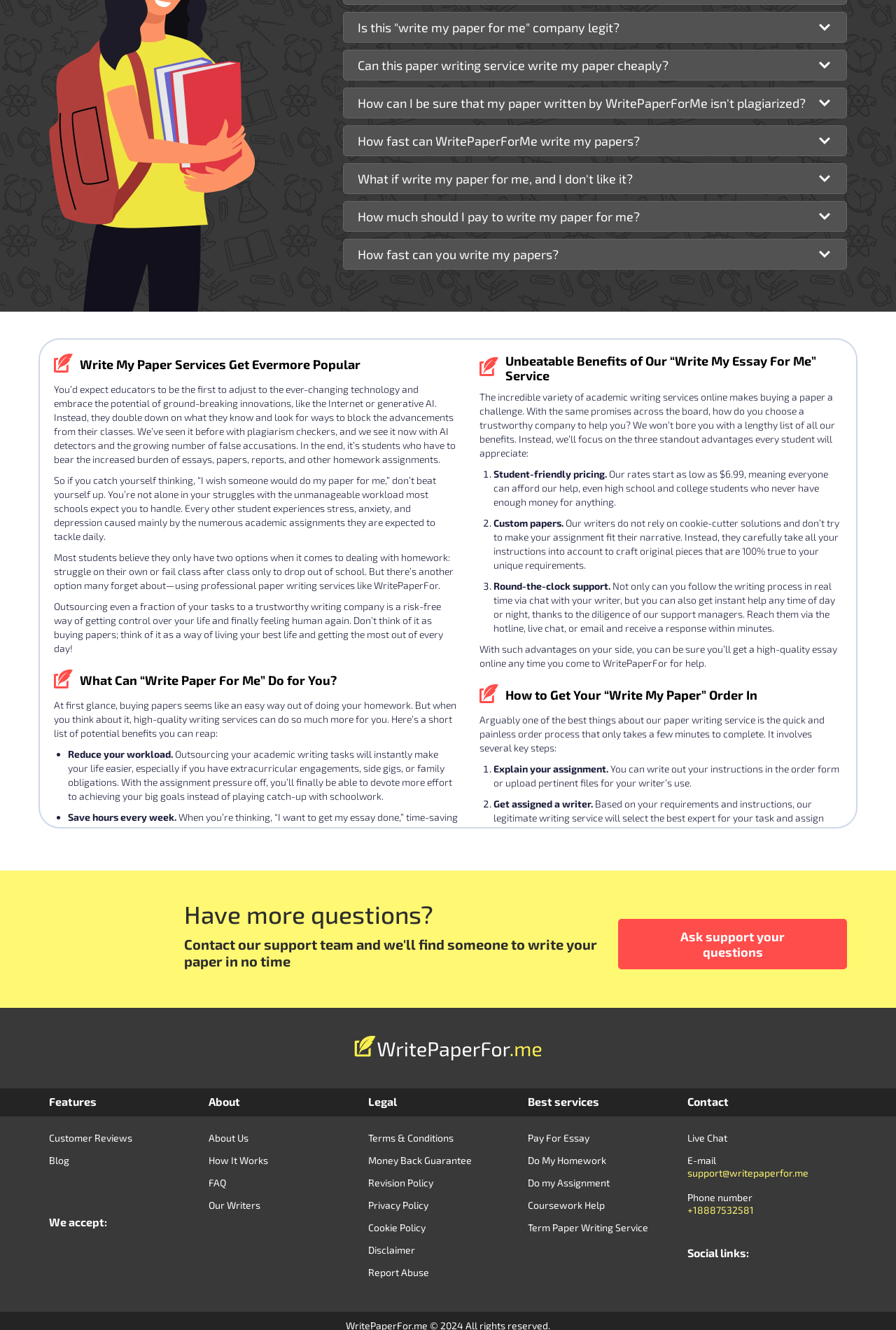Please identify the bounding box coordinates of the clickable area that will fulfill the following instruction: "Check the benefits of using professional writing services". The coordinates should be in the format of four float numbers between 0 and 1, i.e., [left, top, right, bottom].

[0.06, 0.503, 0.511, 0.52]